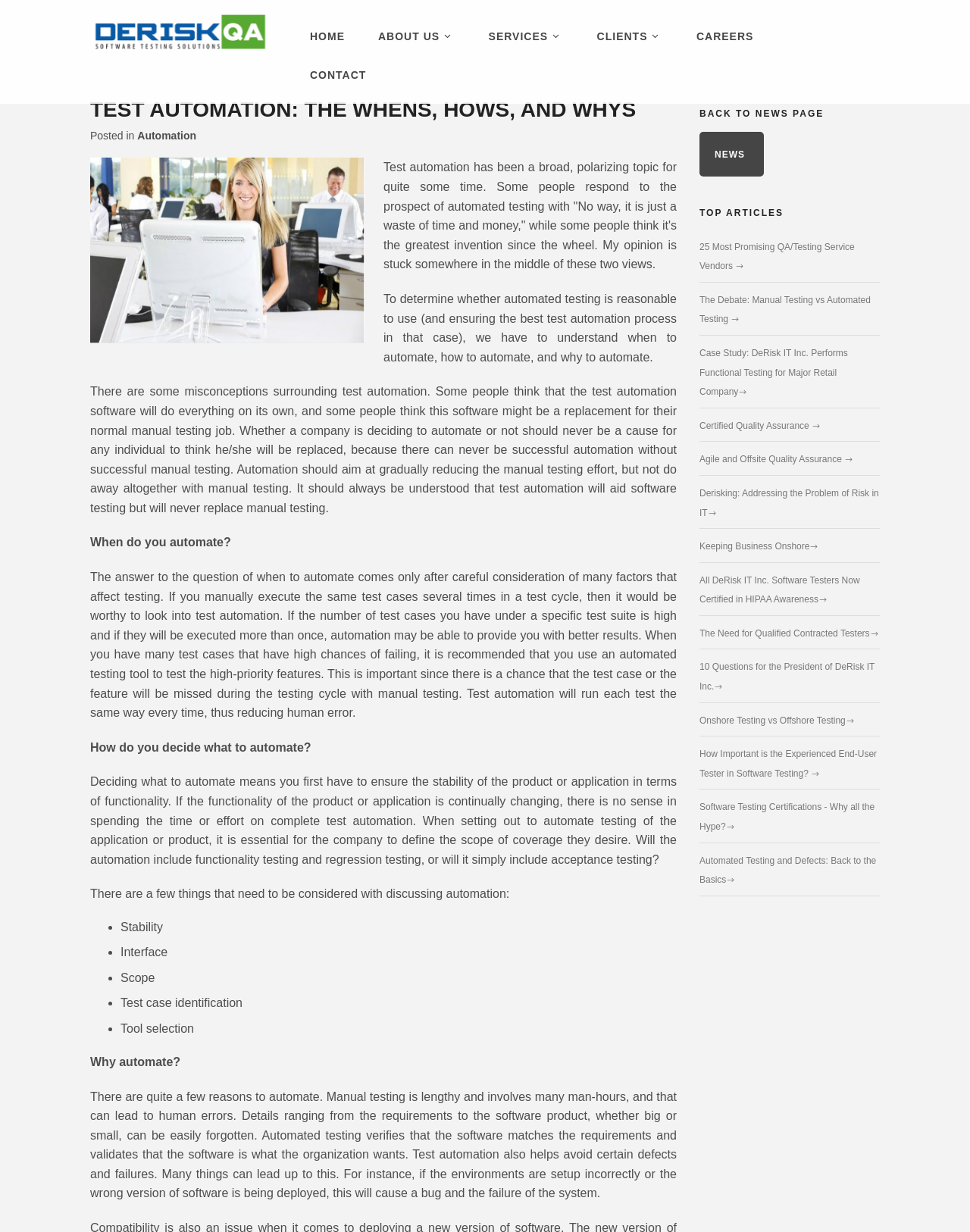Determine the bounding box coordinates of the section to be clicked to follow the instruction: "Learn about 'FUNCTIONAL TESTING'". The coordinates should be given as four float numbers between 0 and 1, formatted as [left, top, right, bottom].

[0.11, 0.091, 0.242, 0.111]